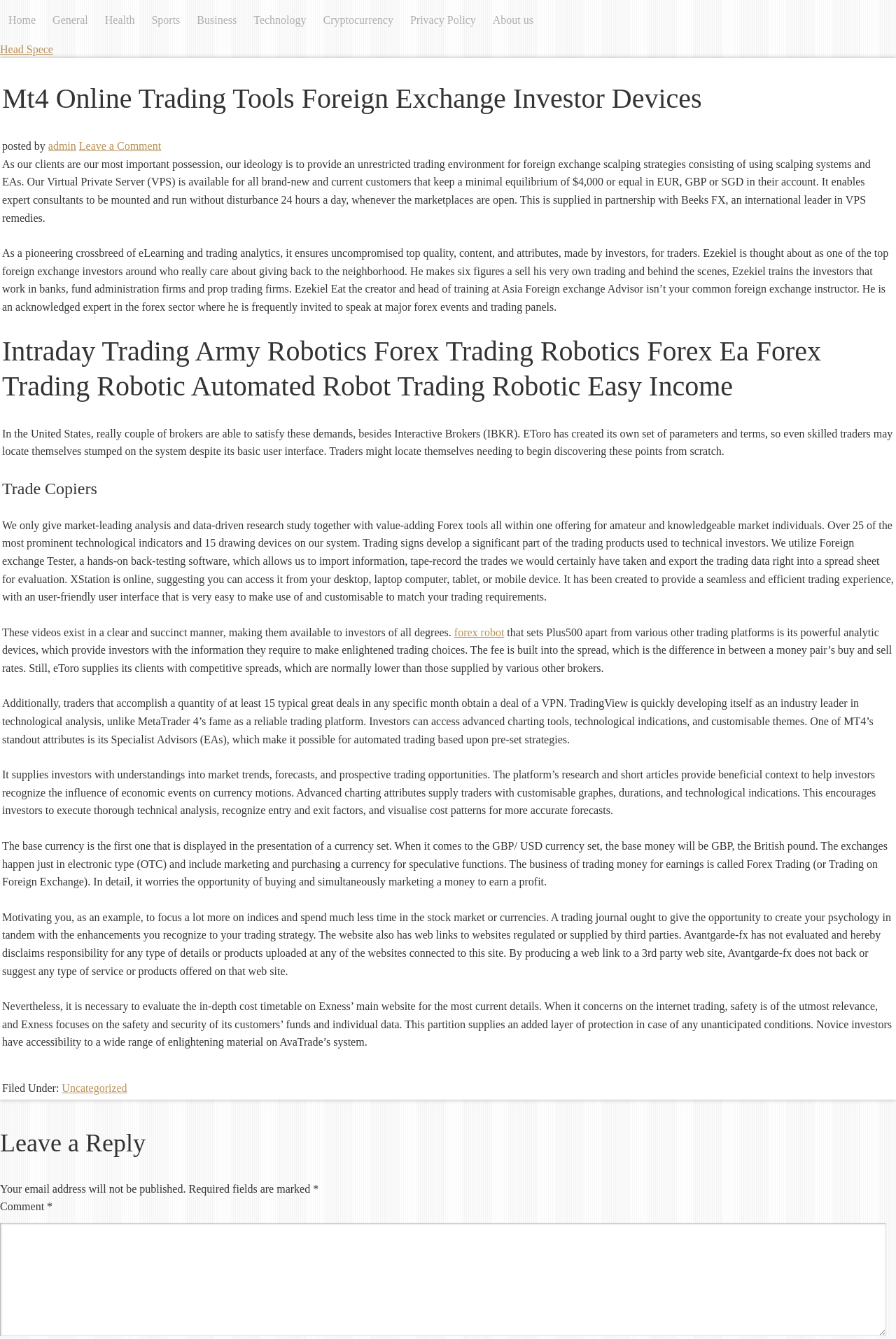Determine the bounding box coordinates for the UI element described. Format the coordinates as (top-left x, top-left y, bottom-right x, bottom-right y) and ensure all values are between 0 and 1. Element description: Leave a Comment

[0.088, 0.105, 0.18, 0.114]